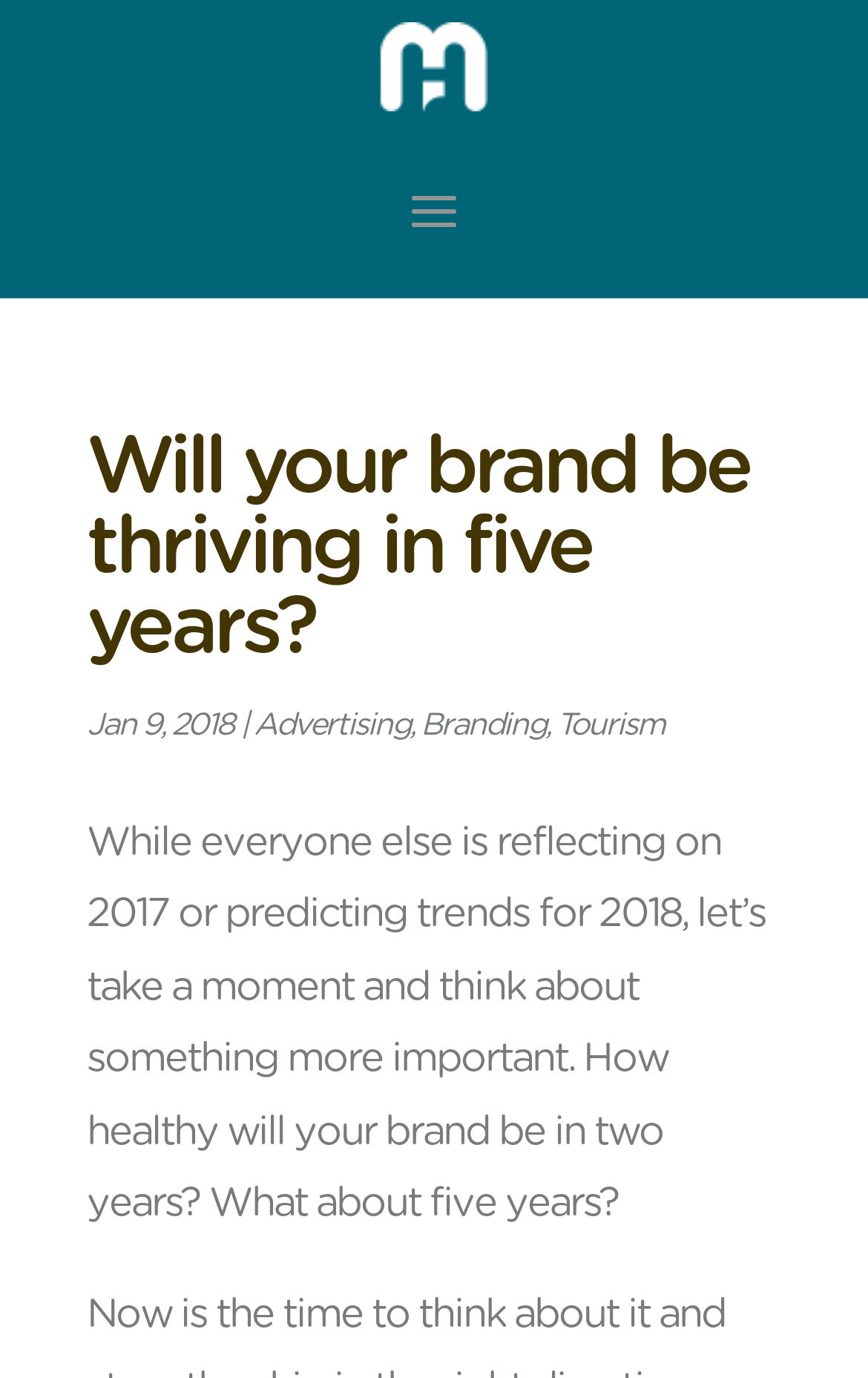Analyze and describe the webpage in a detailed narrative.

The webpage appears to be a blog post or article from a full-service ad agency near Roanoke, Virginia. At the top of the page, there is a prominent image with a link, taking up about a quarter of the screen width. Below the image, there is a large heading that reads "Will your brand be thriving in five years?" which spans almost the entire width of the page.

Underneath the heading, there is a section with a date "Jan 9, 2018" followed by a vertical line and three links to categories: "Advertising", "Branding", and "Tourism", separated by commas. These links are positioned in the top half of the page, aligned to the left.

The main content of the page is a block of text that starts with a question about the health of a brand in two to five years, and then continues to discuss the importance of thinking about the brand's future. This text block is positioned below the links and spans about three-quarters of the page width.